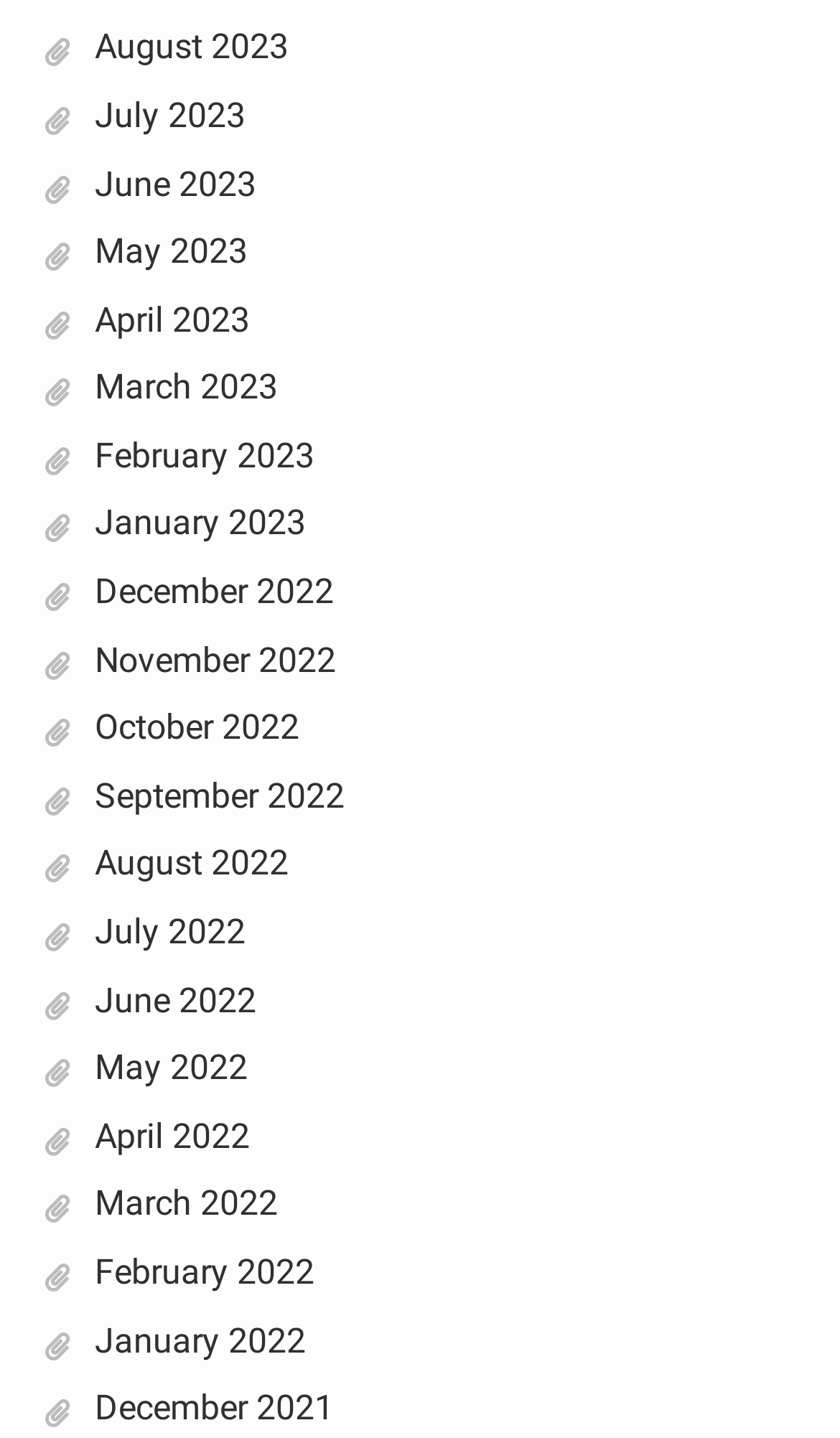Can you pinpoint the bounding box coordinates for the clickable element required for this instruction: "browse December 2021"? The coordinates should be four float numbers between 0 and 1, i.e., [left, top, right, bottom].

[0.112, 0.965, 0.397, 0.993]